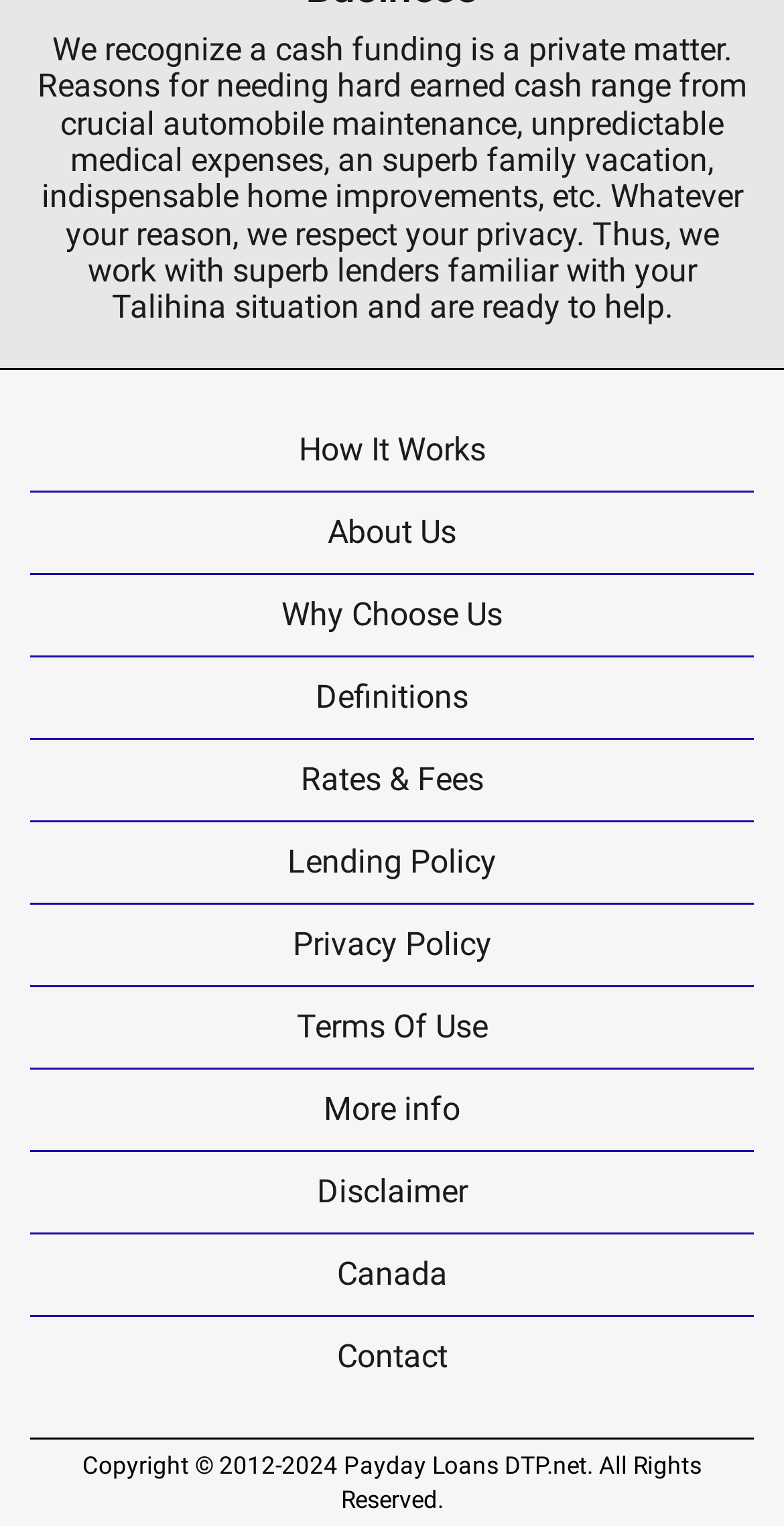Please specify the bounding box coordinates in the format (top-left x, top-left y, bottom-right x, bottom-right y), with values ranging from 0 to 1. Identify the bounding box for the UI component described as follows: Privacy Policy

[0.038, 0.593, 0.962, 0.645]